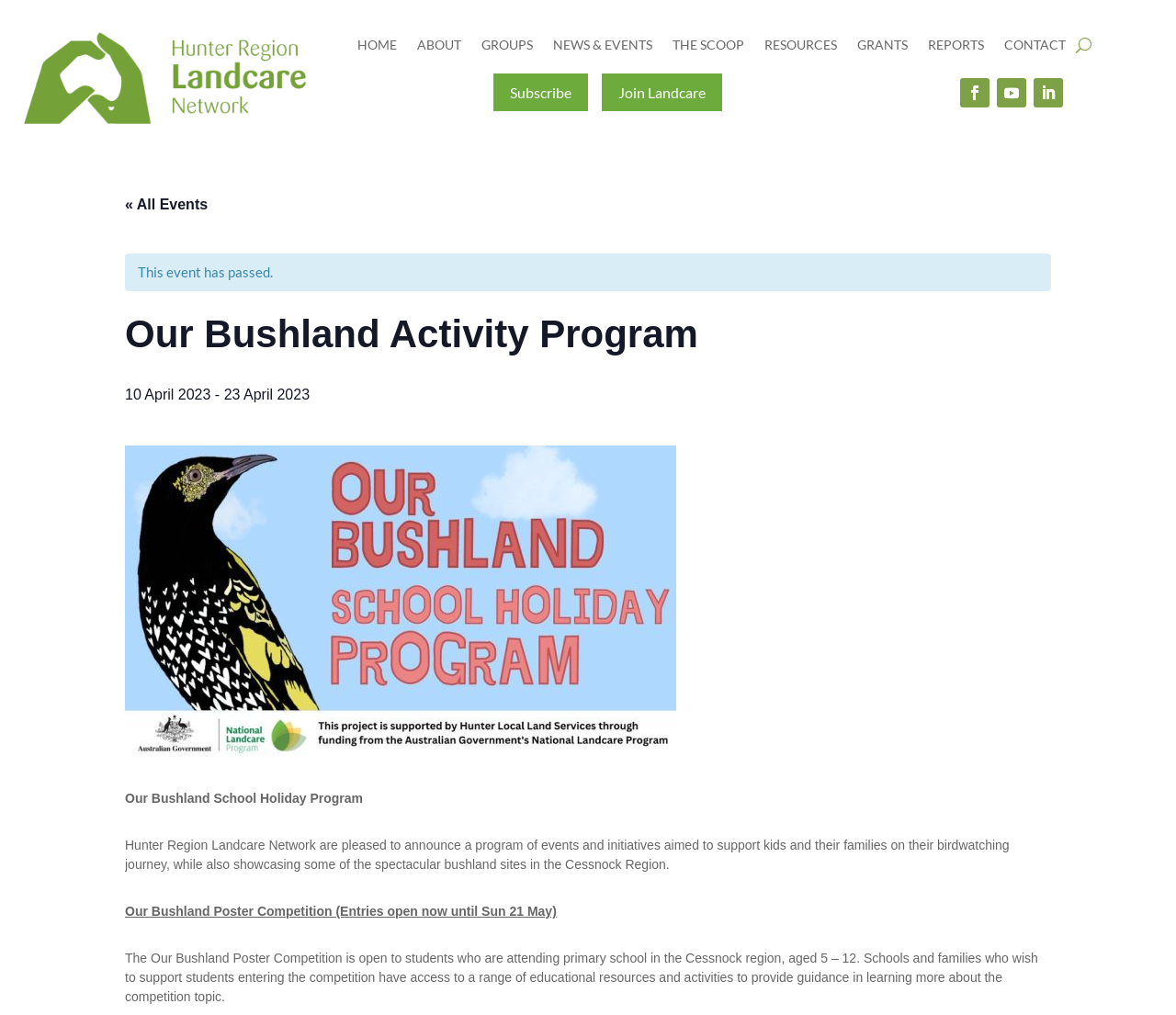Please provide the bounding box coordinates for the element that needs to be clicked to perform the instruction: "Click on the 'Contact Us' link". The coordinates must consist of four float numbers between 0 and 1, formatted as [left, top, right, bottom].

None